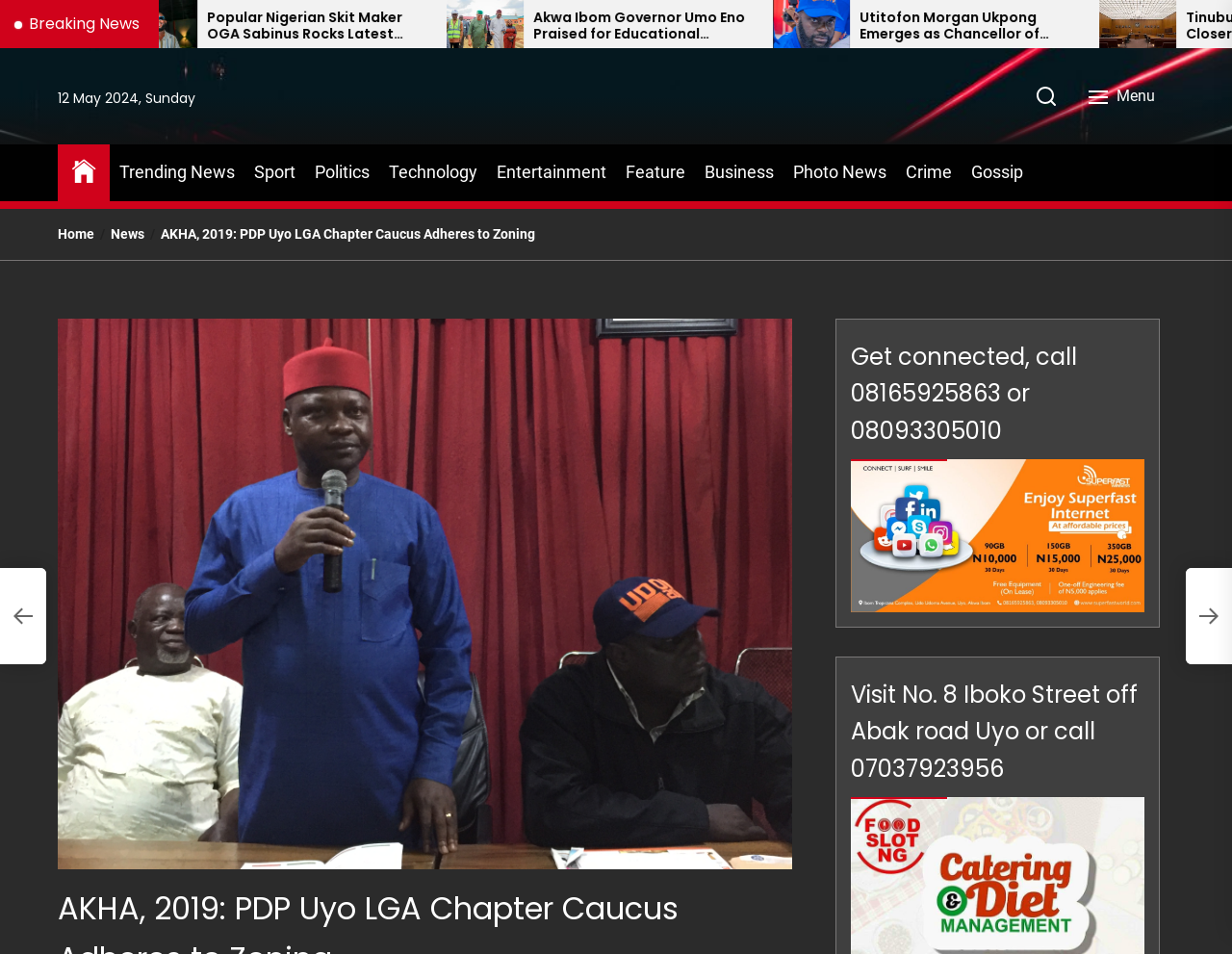Determine the bounding box coordinates for the area that needs to be clicked to fulfill this task: "Read about Utitofon Morgan Ukpong Emerges as Chancellor of COOPA". The coordinates must be given as four float numbers between 0 and 1, i.e., [left, top, right, bottom].

[0.121, 0.0, 0.183, 0.05]